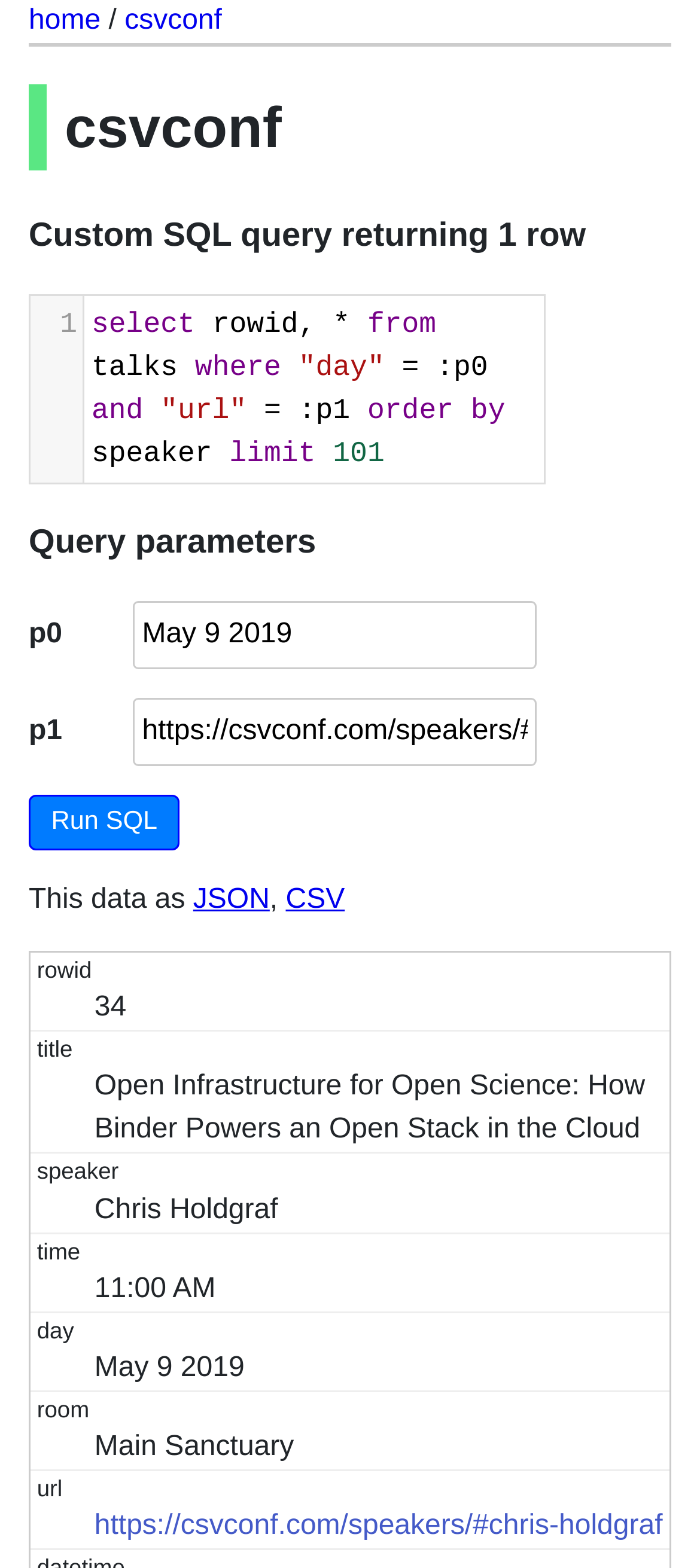Determine the bounding box coordinates of the UI element that matches the following description: "value="Run SQL"". The coordinates should be four float numbers between 0 and 1 in the format [left, top, right, bottom].

[0.041, 0.507, 0.257, 0.542]